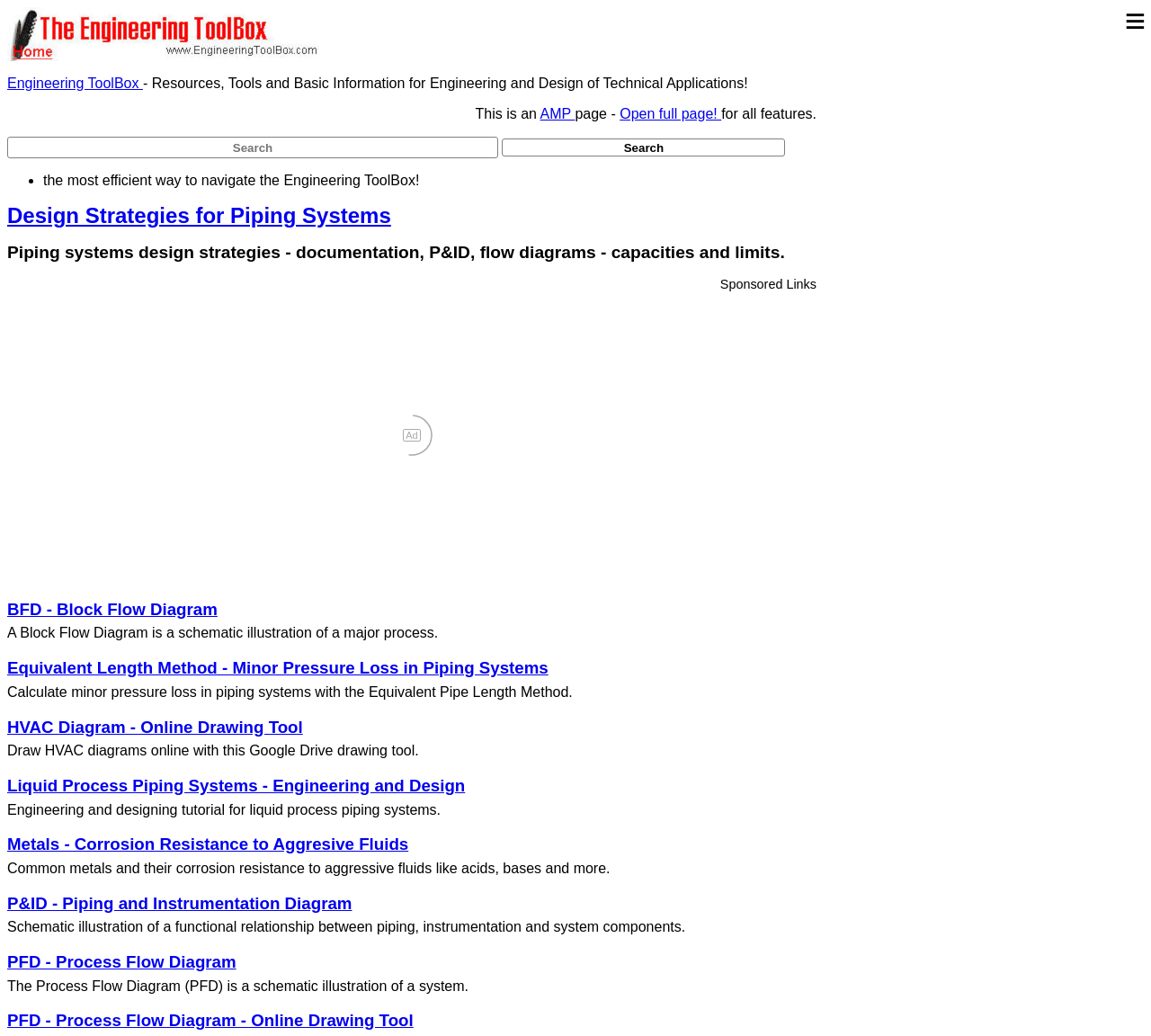Identify the bounding box coordinates for the element that needs to be clicked to fulfill this instruction: "Learn about BFD - Block Flow Diagram". Provide the coordinates in the format of four float numbers between 0 and 1: [left, top, right, bottom].

[0.006, 0.579, 0.189, 0.597]